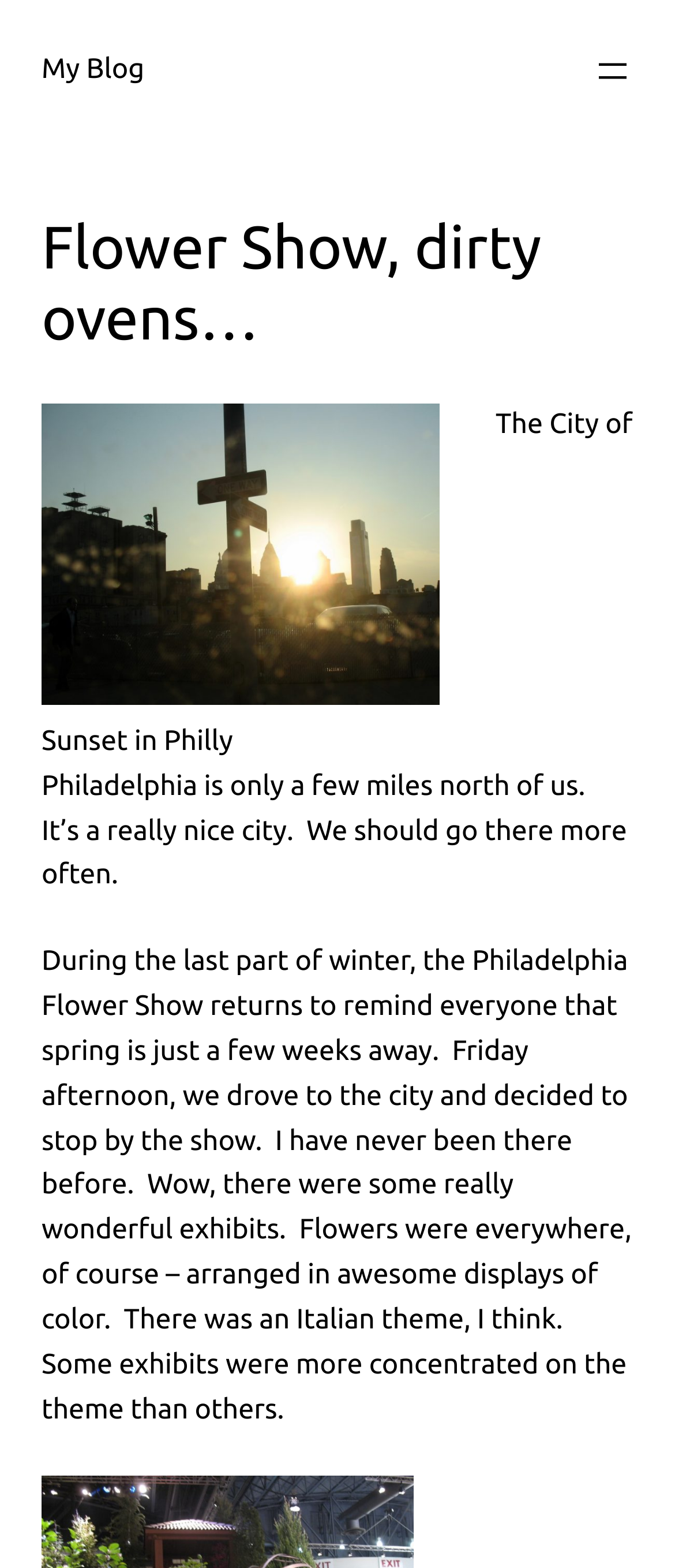Illustrate the webpage with a detailed description.

The webpage is a blog post titled "Flower Show, dirty ovens…" with a prominent heading at the top. Below the heading, there is a figure with an image of "Sunset in Philly" accompanied by a figcaption. The image takes up a significant portion of the page, spanning from the left edge to about two-thirds of the way across the page, and from about one-quarter to nearly half of the way down the page.

To the left of the image, there is a block of text that describes the City of Philadelphia, mentioning its proximity to the author's location and its niceness. This text is followed by a longer paragraph that discusses the Philadelphia Flower Show, which the author visited recently. The text describes the show's exhibits, including the abundance of flowers arranged in colorful displays, and mentions an Italian theme.

At the top-right corner of the page, there is a button labeled "Open menu" that has a popup dialog. Next to it, there is a link to "My Blog".